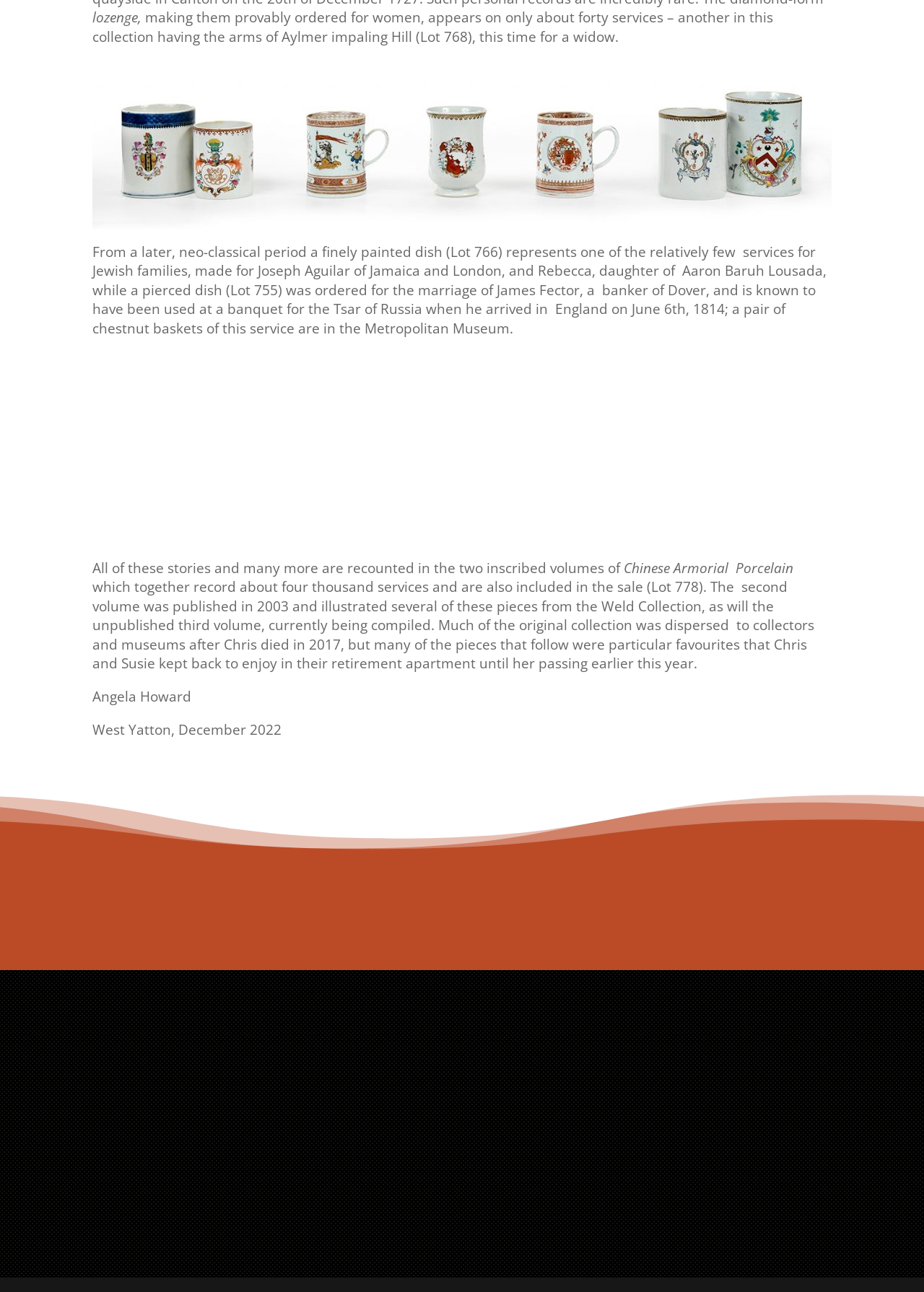Please locate the UI element described by "Privacy Policy" and provide its bounding box coordinates.

[0.432, 0.931, 0.497, 0.941]